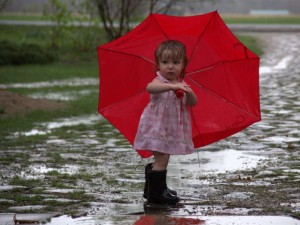Please reply with a single word or brief phrase to the question: 
What is the surrounding landscape like?

Wet grass and greenery